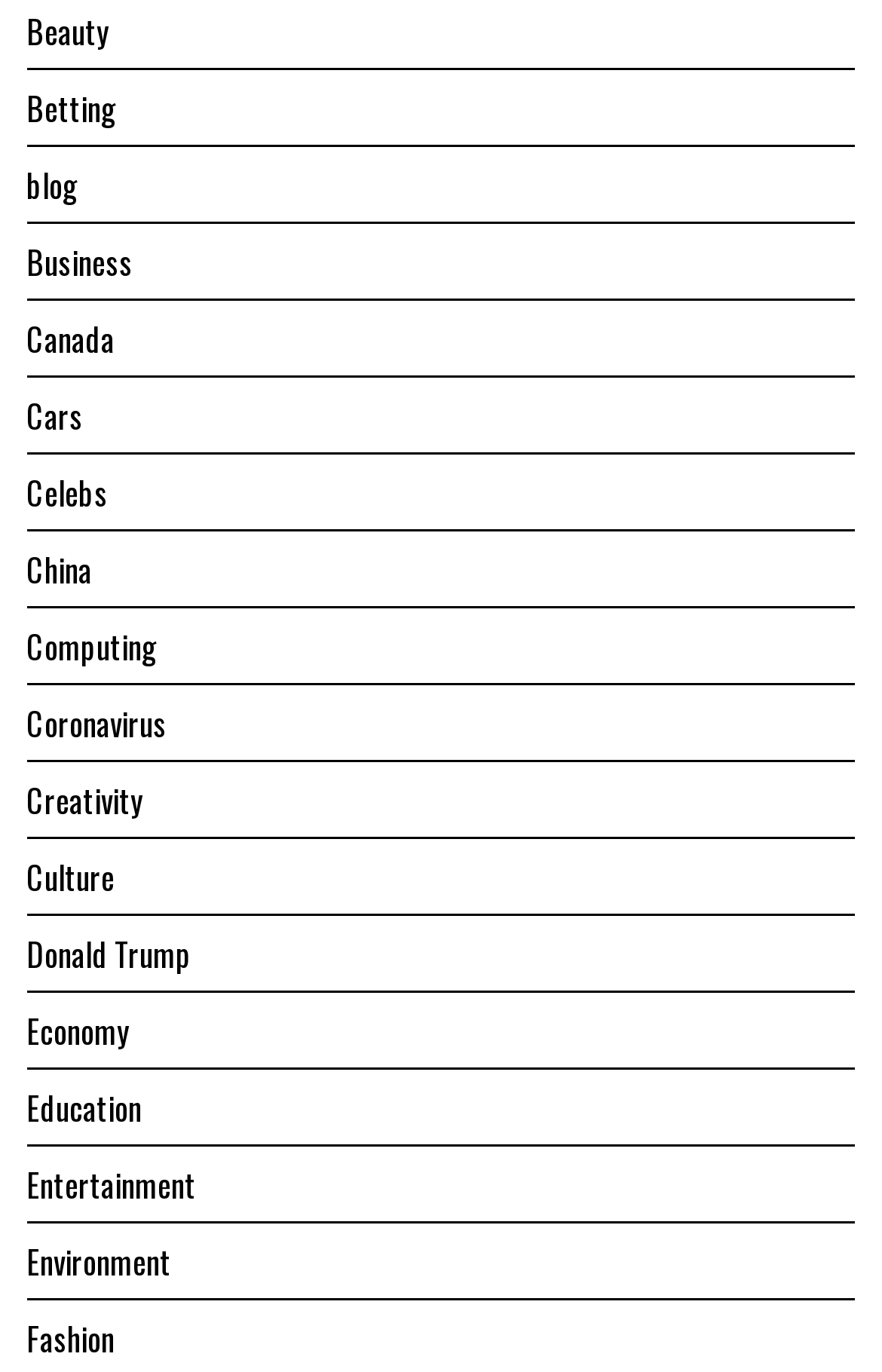Specify the bounding box coordinates for the region that must be clicked to perform the given instruction: "Explore the Entertainment section".

[0.03, 0.846, 0.222, 0.88]